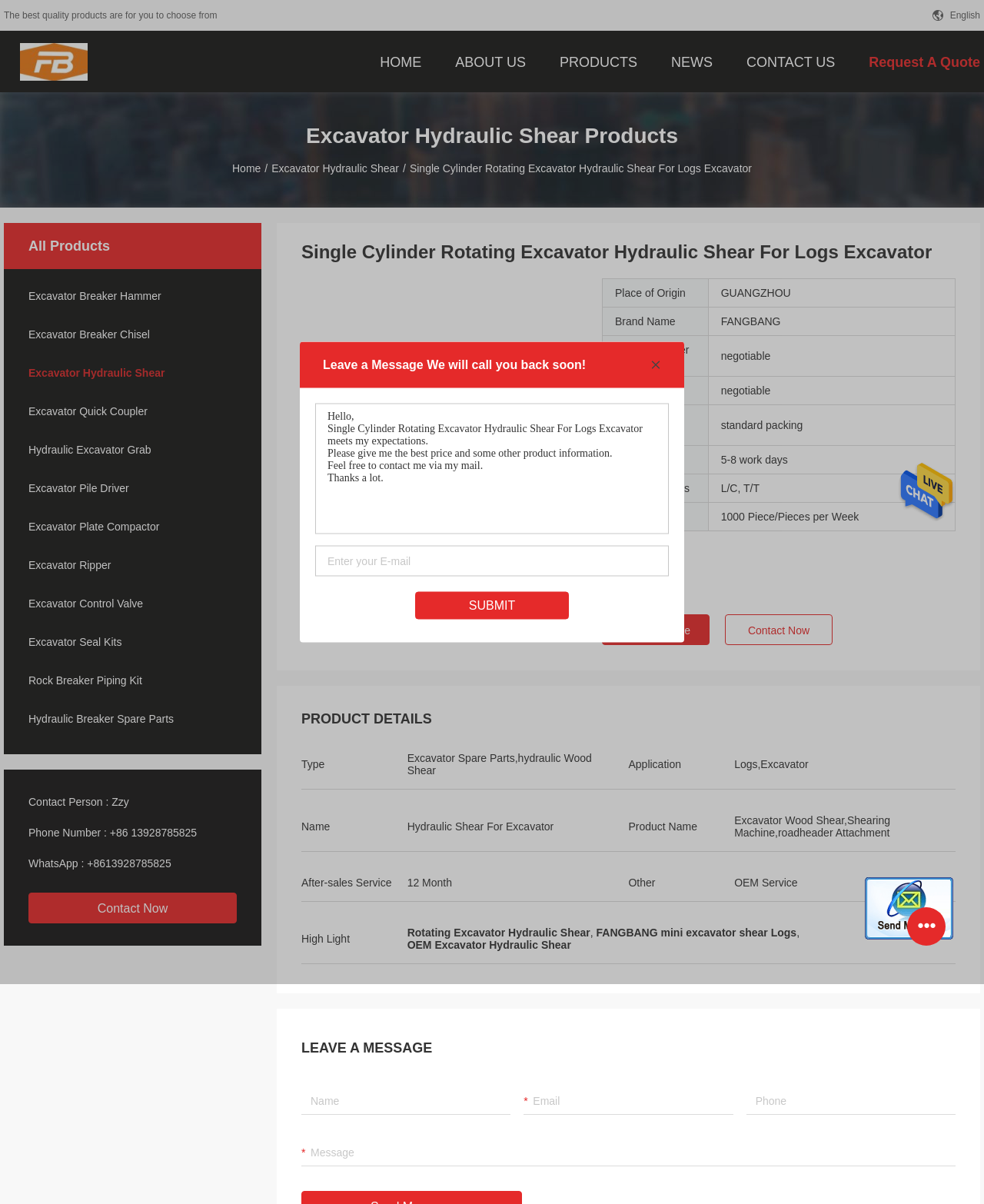With reference to the image, please provide a detailed answer to the following question: What is the minimum order quantity for the product?

I found the minimum order quantity by looking at the table with product details, where the 'Minimum Order Quantity' column has the value 'negotiable'.